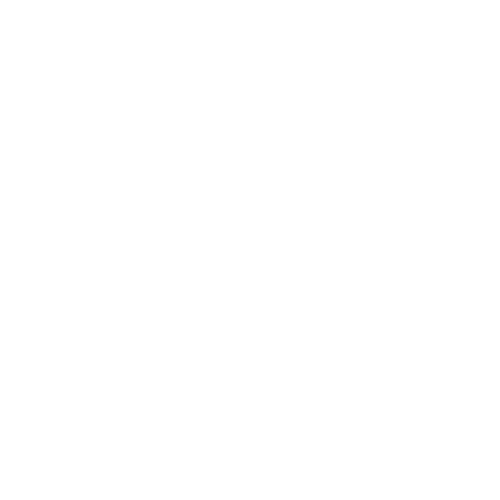Review the image closely and give a comprehensive answer to the question: What type of applications is the UV laser marker particularly suitable for?

The caption states that the UV laser marker is particularly suitable for ultra-fine applications, which require high precision and minimal thermal impact. This suggests that the machine is well-suited for applications that demand a high level of accuracy and precision.